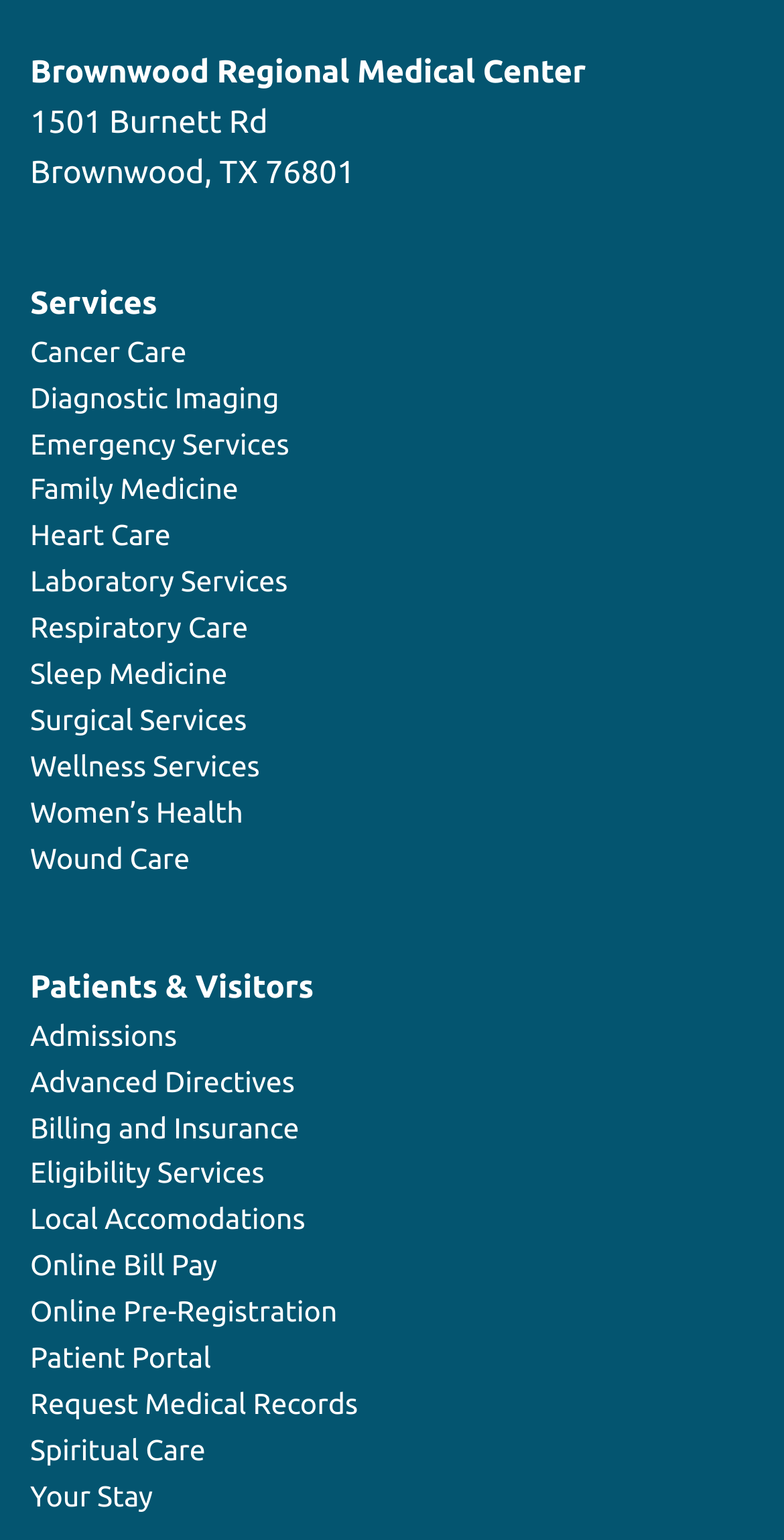What is the last link listed under 'Patients & Visitors'?
Please give a well-detailed answer to the question.

The last link listed under the 'Patients & Visitors' section is 'Your Stay', which is a resource available to patients and visitors of the medical center.